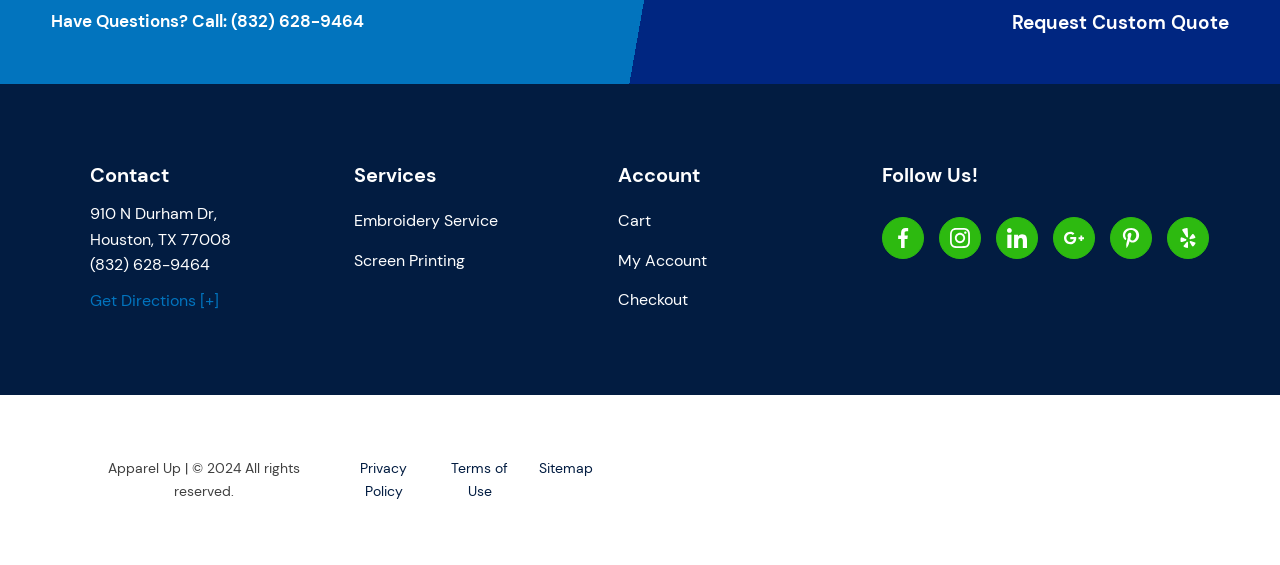What social media platforms can I follow Apparel Up on?
Using the image, give a concise answer in the form of a single word or short phrase.

Facebook, Instagram, LinkedIn, Google My Business, Pinterest, Yelp